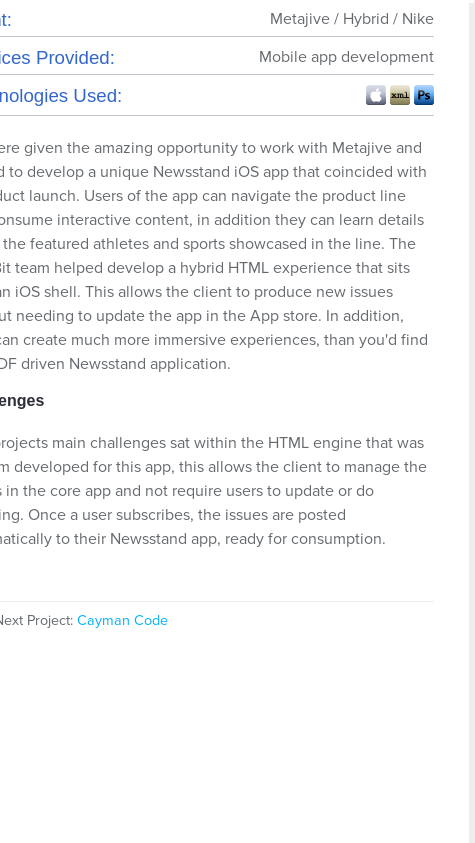Generate a comprehensive description of the image.

The image showcases a project collaboration between Metajive, Hybrid, and Nike, focused on the development of a cutting-edge Newsstand iOS app. This application allows users to seamlessly navigate through Nike's product line, interact with multimedia content, and engage with features highlighting various athletes and sports. The project highlights the innovative use of a hybrid HTML experience enclosed within an iOS shell, enabling dynamic updates without requiring users to update the app manually. This approach provides a robust solution to deliver immersive experiences beyond traditional PDF-driven applications. Additionally, the caption discusses the challenges faced in developing a customized HTML engine, which empowers clients to manage issues through the core app. As users subscribe, the latest issues are automatically delivered to the app, enhancing user experience and interaction. The project represents a significant step in mobile app development, designed to elevate how content is consumed in a digital format.